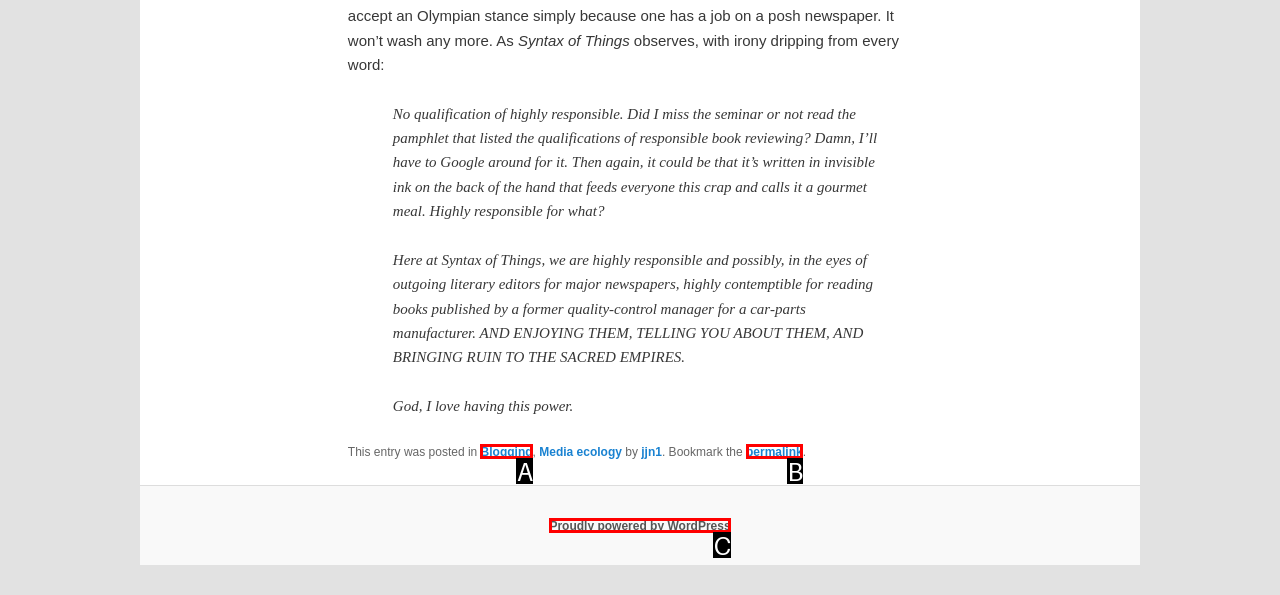Find the HTML element that corresponds to the description: Blogging. Indicate your selection by the letter of the appropriate option.

A